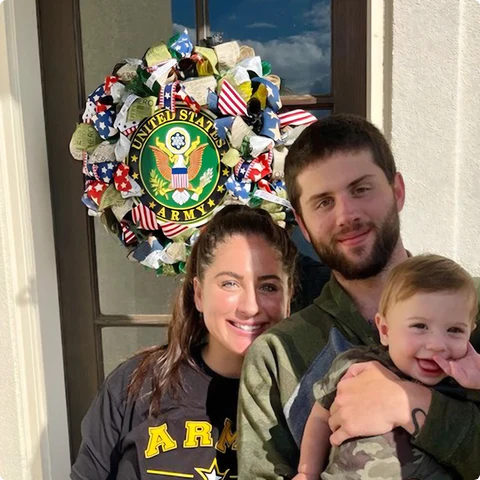What is the baby wearing?
Answer with a single word or short phrase according to what you see in the image.

A camouflaged outfit